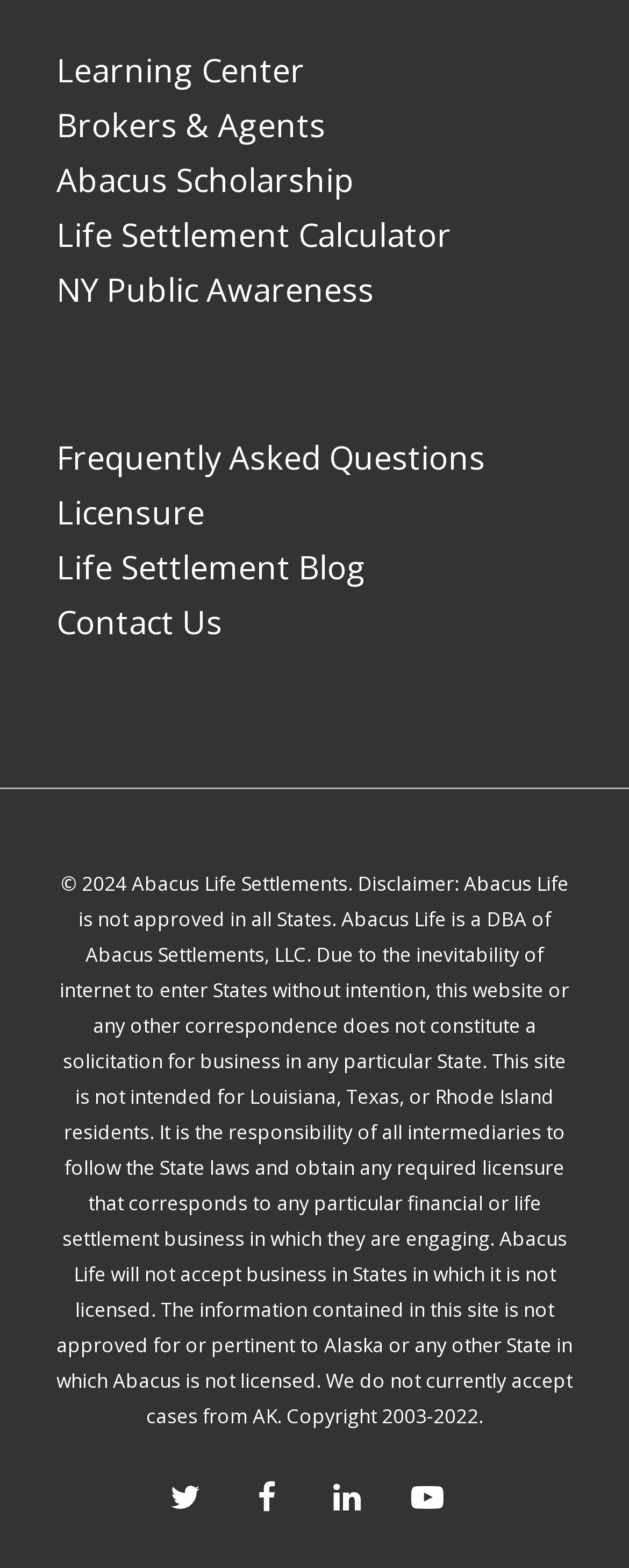How many social media links are available?
Answer the question with a single word or phrase by looking at the picture.

4